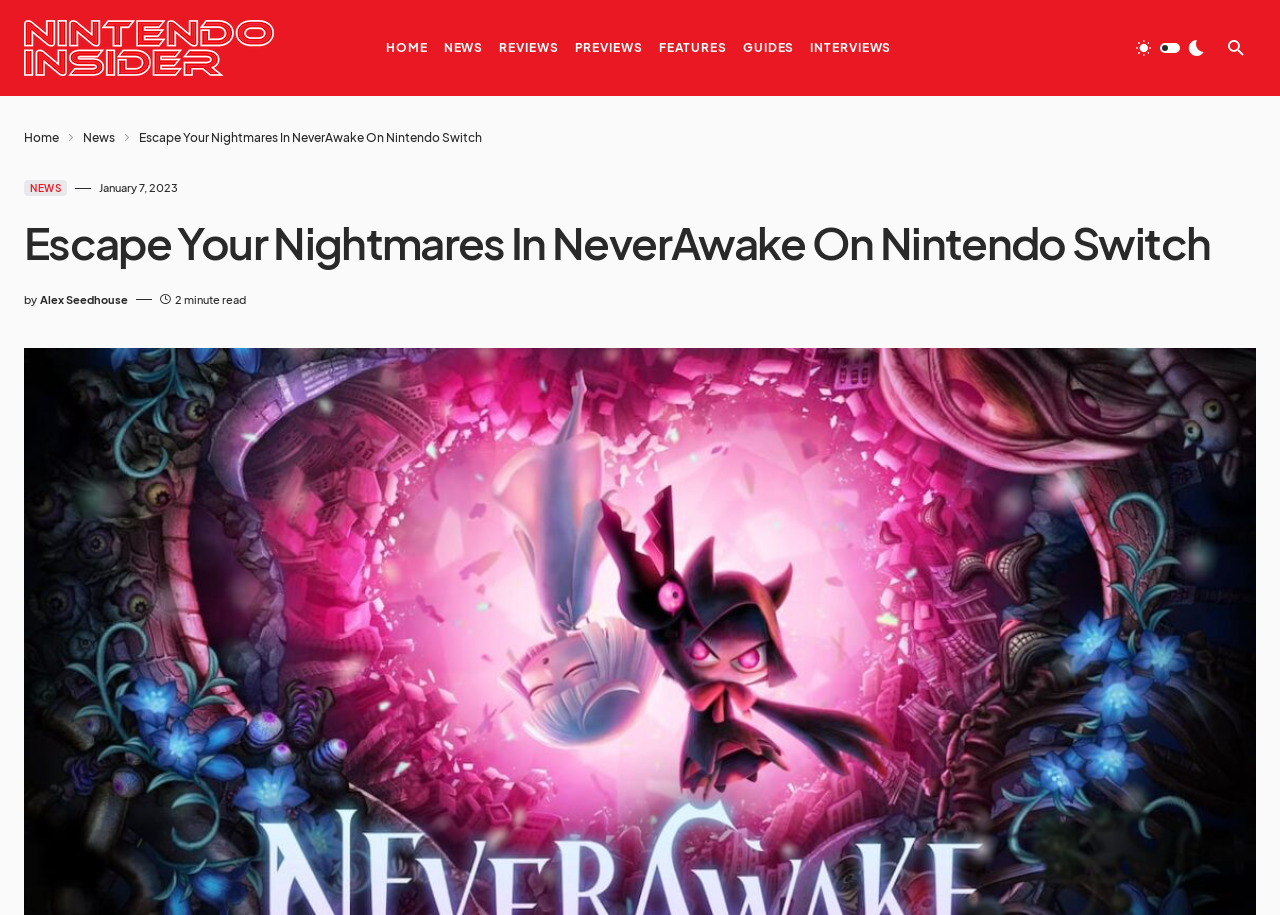Provide a short, one-word or phrase answer to the question below:
Who is the author of the article?

Alex Seedhouse